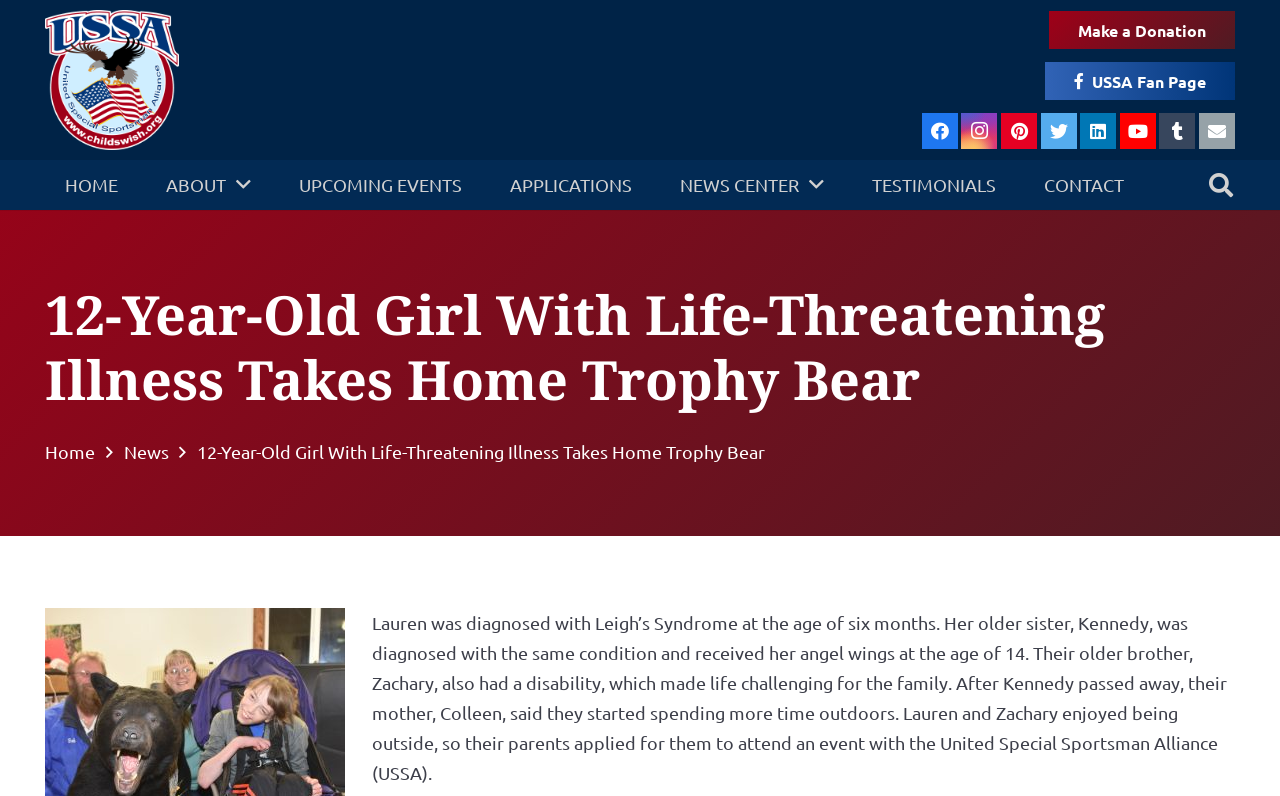Find the bounding box coordinates of the clickable area required to complete the following action: "Read about upcoming events".

[0.218, 0.201, 0.377, 0.264]